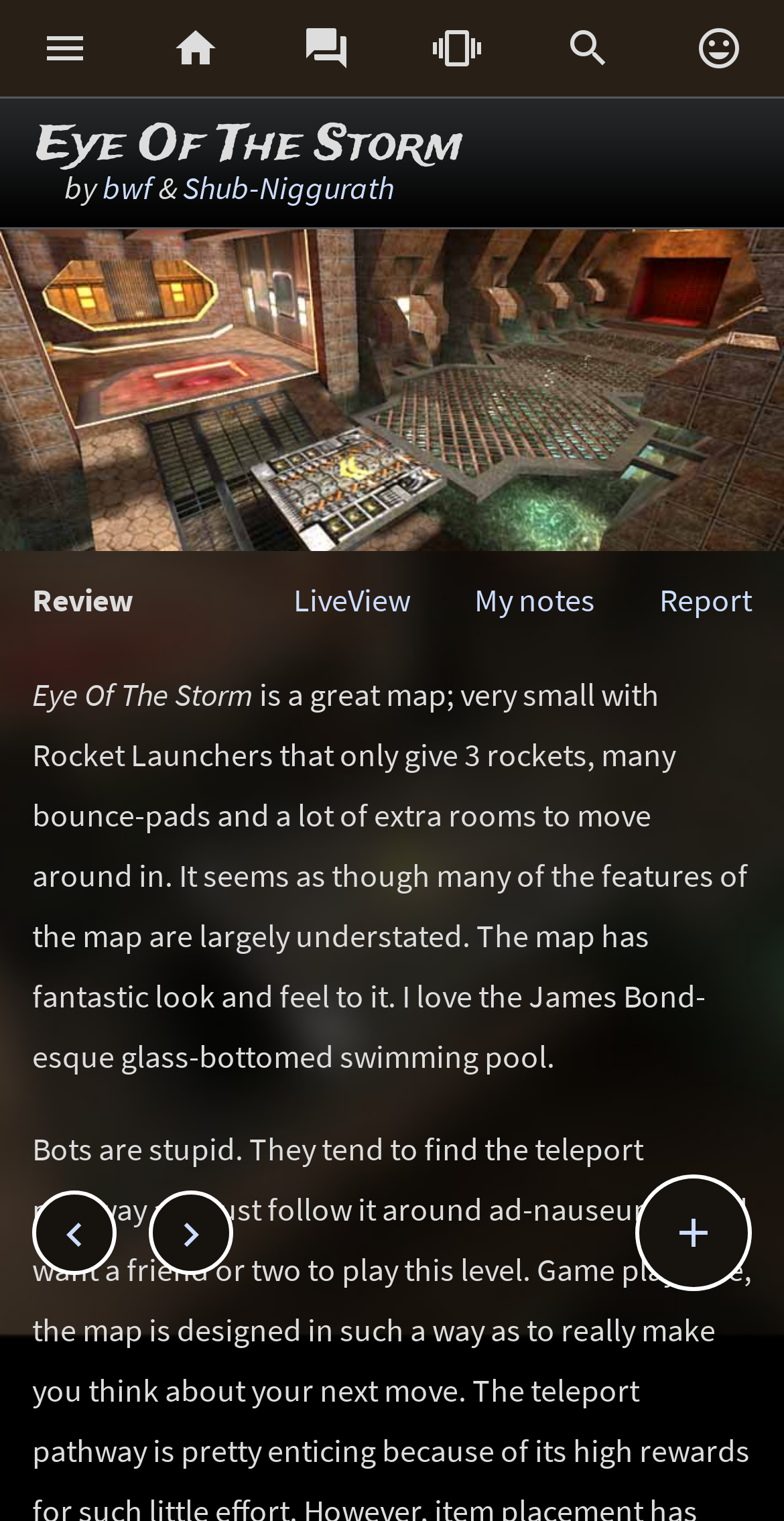Determine the bounding box coordinates for the UI element with the following description: "My notes". The coordinates should be four float numbers between 0 and 1, represented as [left, top, right, bottom].

[0.605, 0.381, 0.759, 0.407]